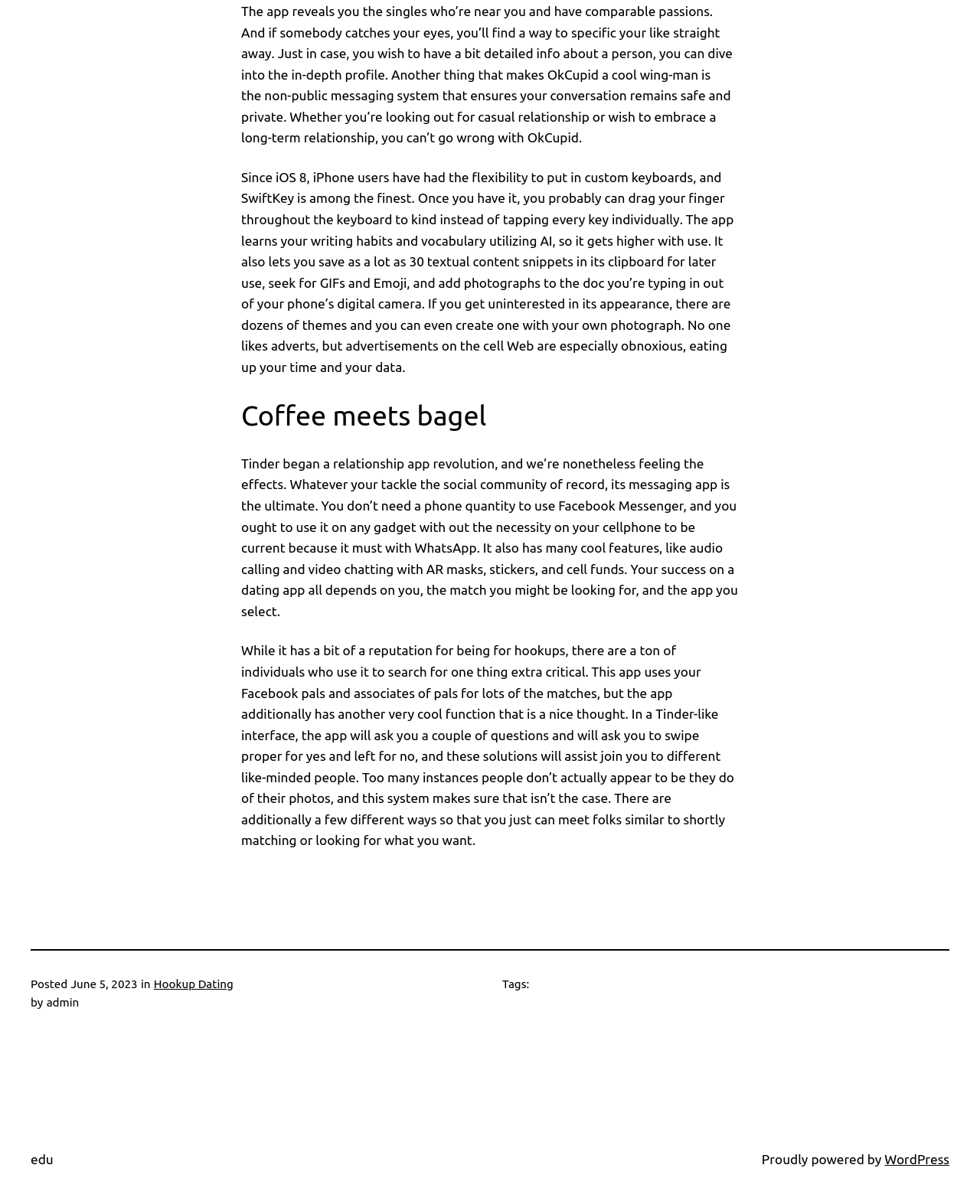What is the name of the dating app that started a revolution?
Analyze the image and provide a thorough answer to the question.

The answer can be found in the fourth paragraph of the webpage, which mentions 'Tinder began a relationship app revolution, and we’re still feeling the effects.'